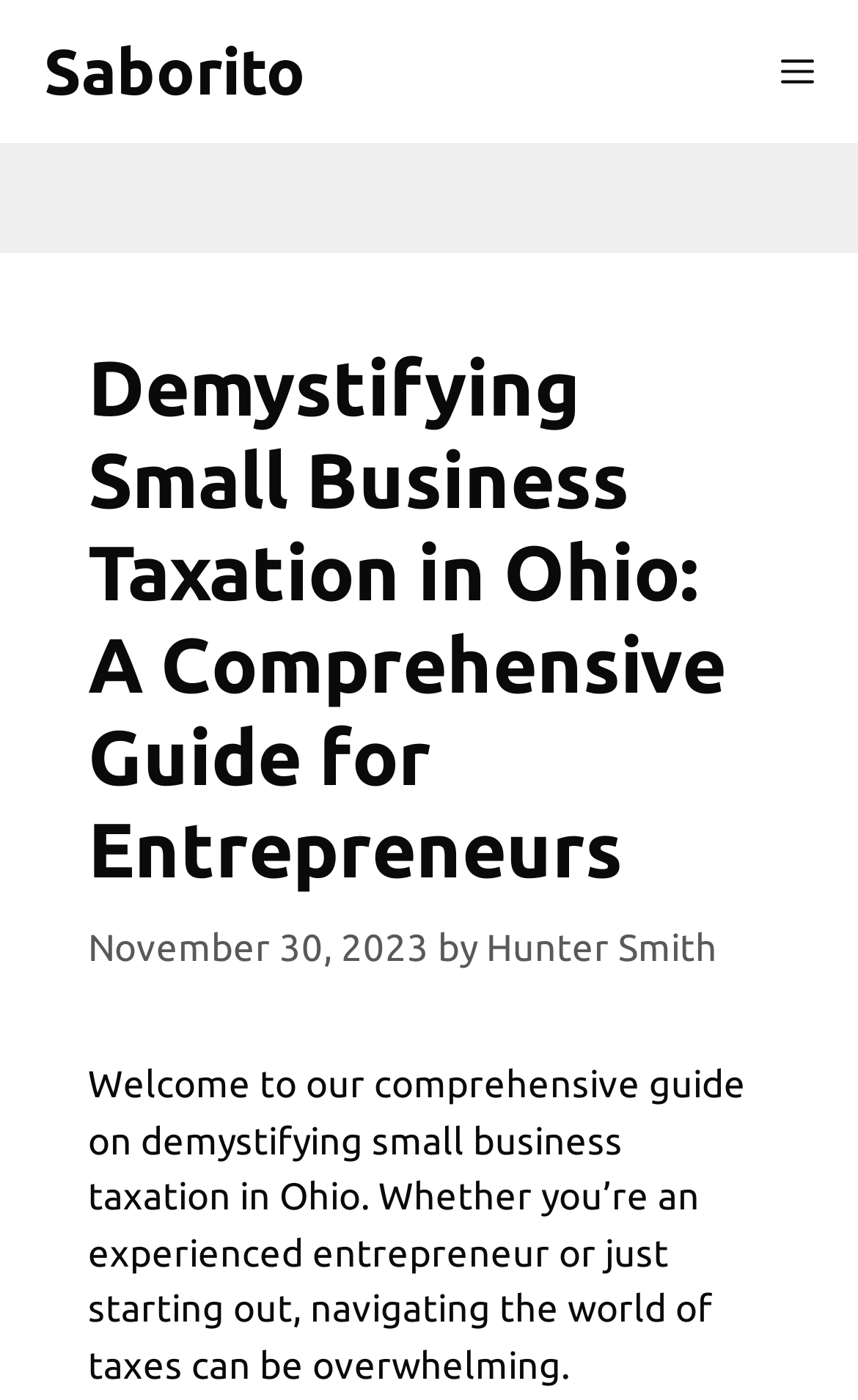Please provide a detailed answer to the question below by examining the image:
What is the position of the menu button?

I determined the position of the menu button by looking at its bounding box coordinates [0.859, 0.0, 1.0, 0.102] which indicates that it is located at the top right of the webpage.